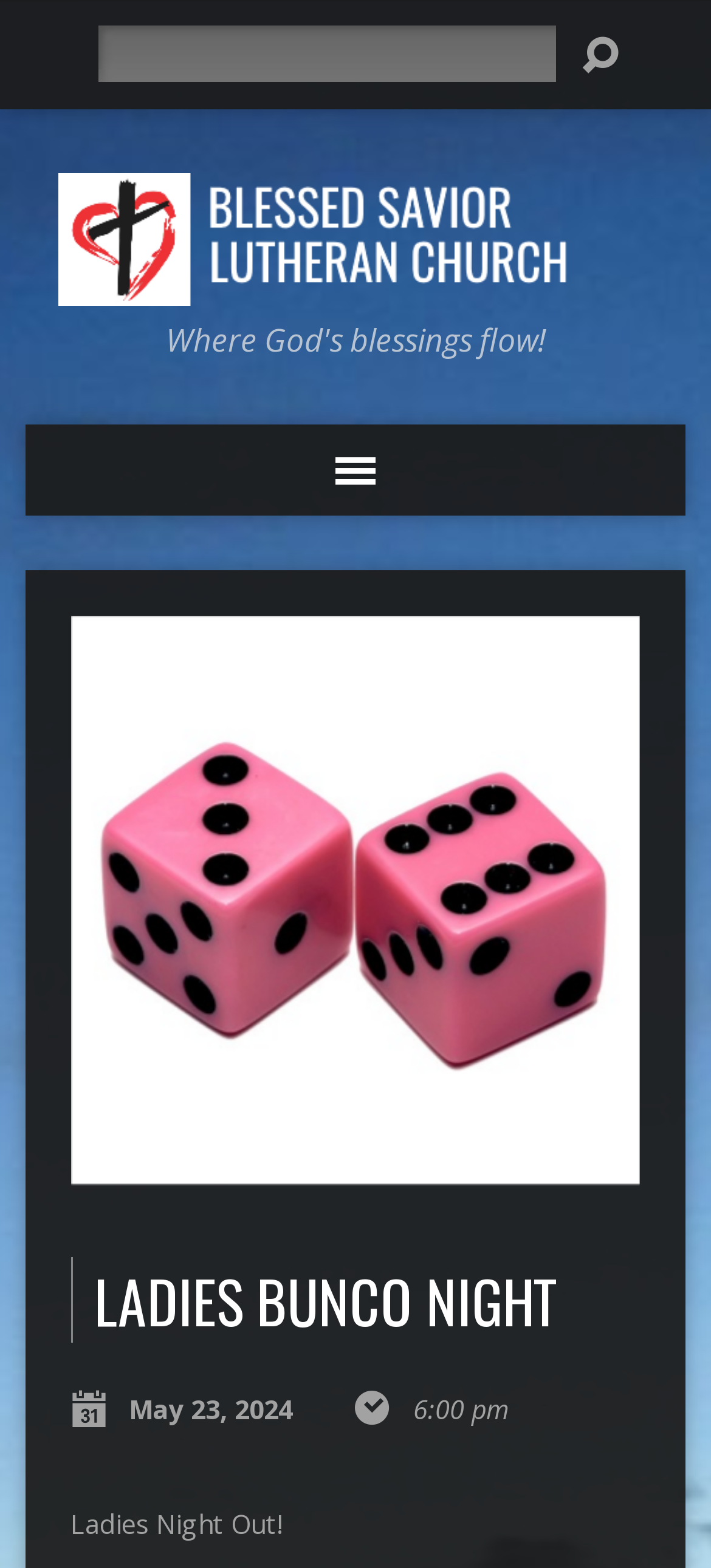Using the element description: "alt="Blessed Savior Lutheran Church"", determine the bounding box coordinates. The coordinates should be in the format [left, top, right, bottom], with values between 0 and 1.

[0.082, 0.17, 0.918, 0.192]